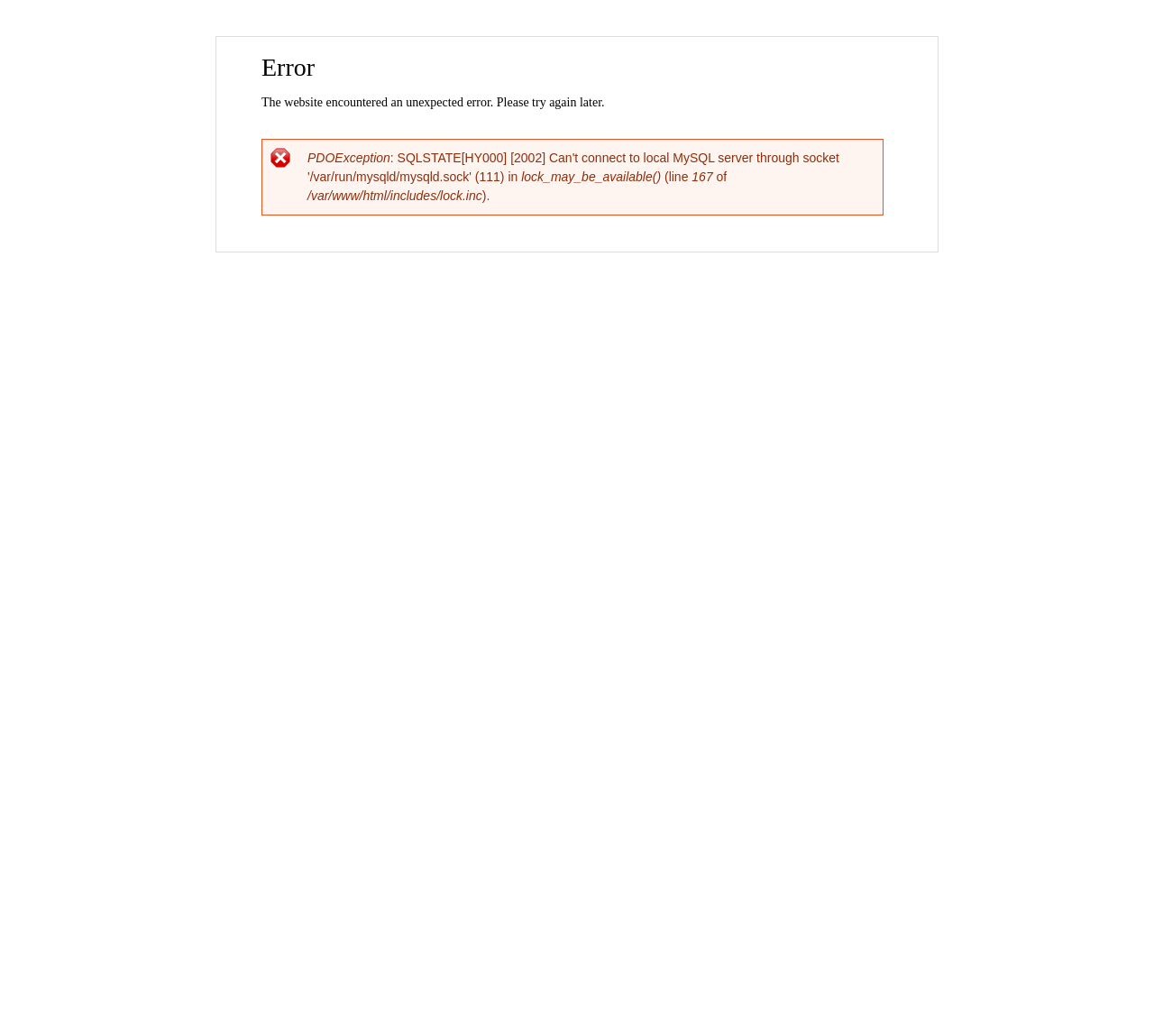What is the general error message displayed on the webpage?
Examine the image and give a concise answer in one word or a short phrase.

The website encountered an unexpected error.